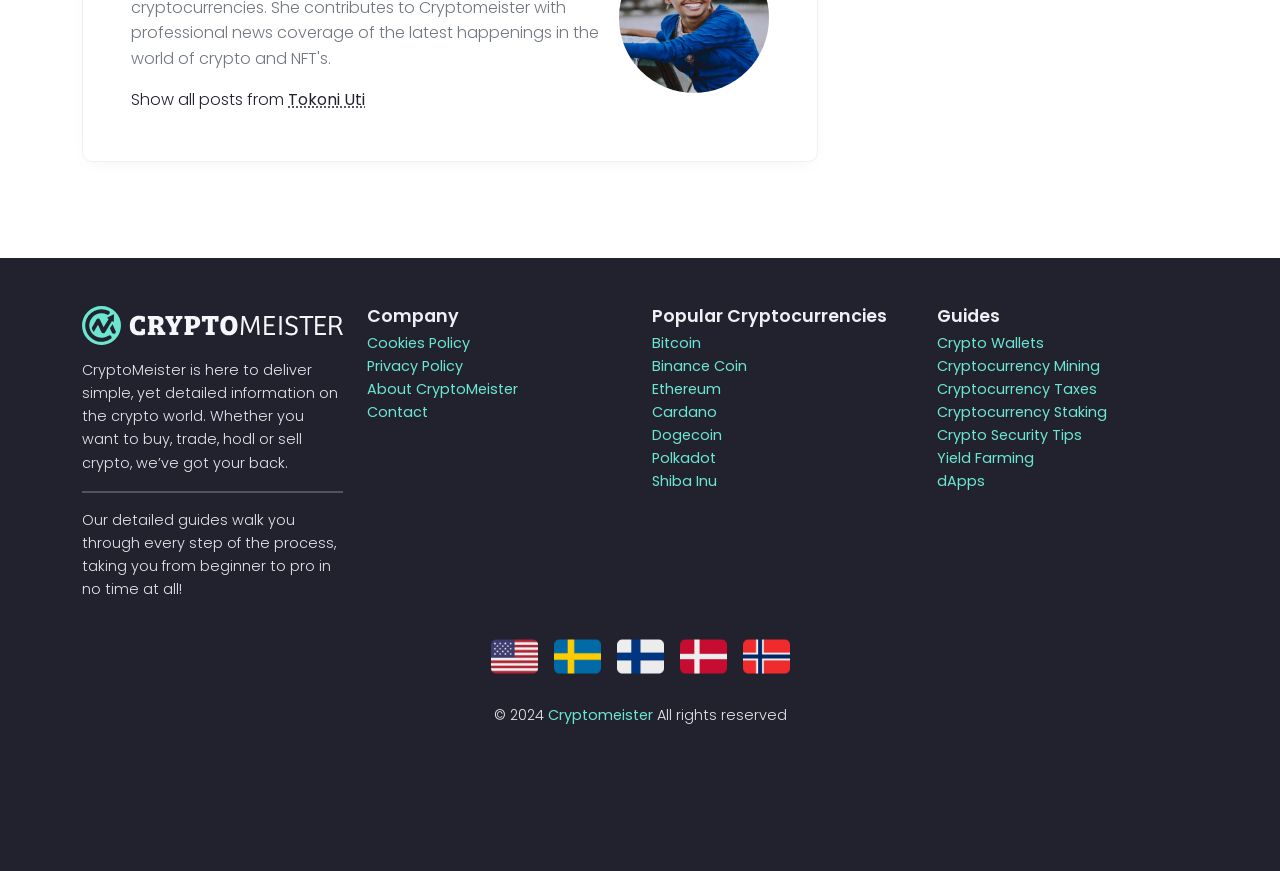What is the year of copyright mentioned on the website?
Using the image, answer in one word or phrase.

2024